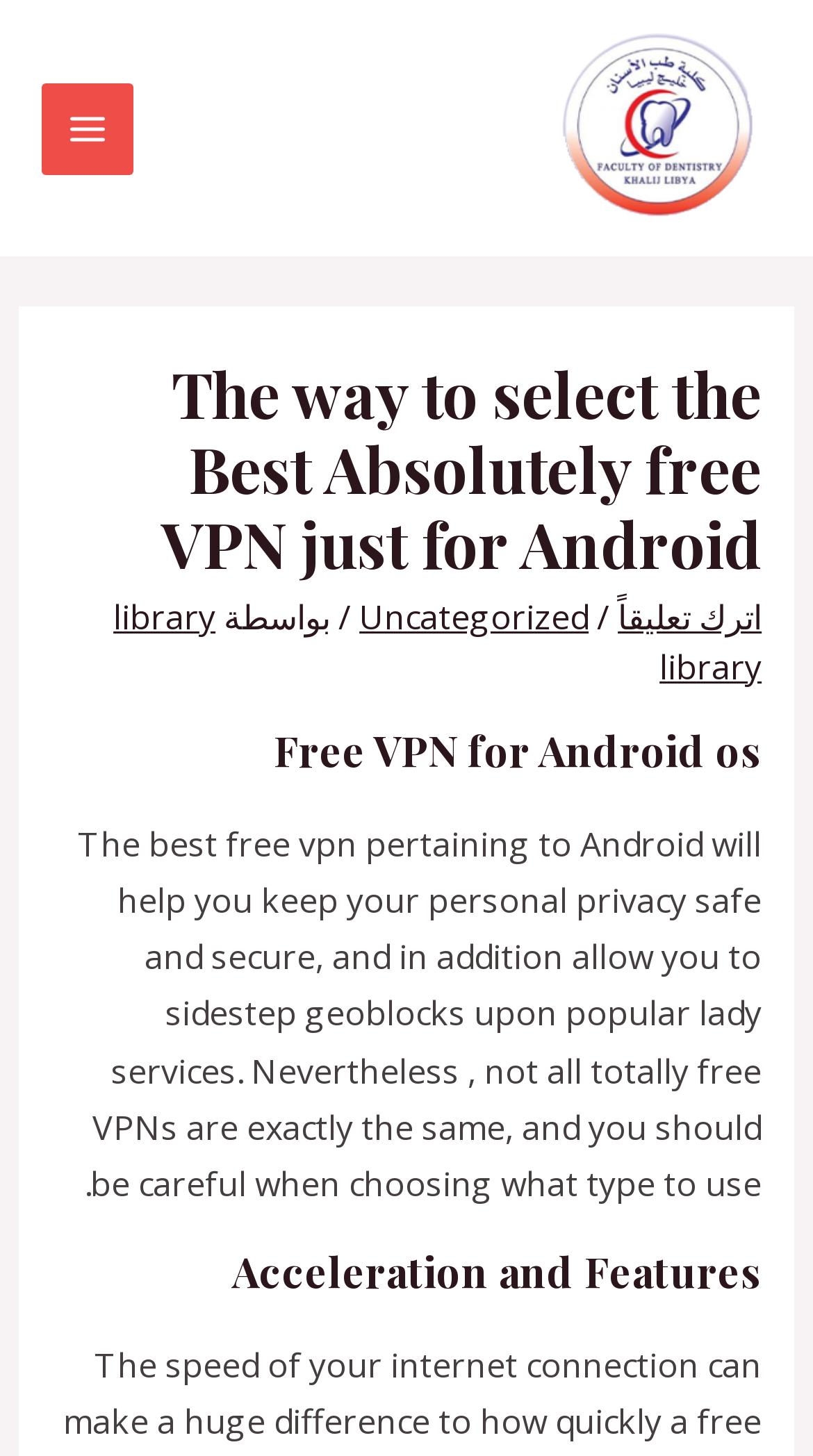Look at the image and answer the question in detail:
What is the author of the article?

The author of the article is 'library library', as indicated by the link 'library library' in the header section.